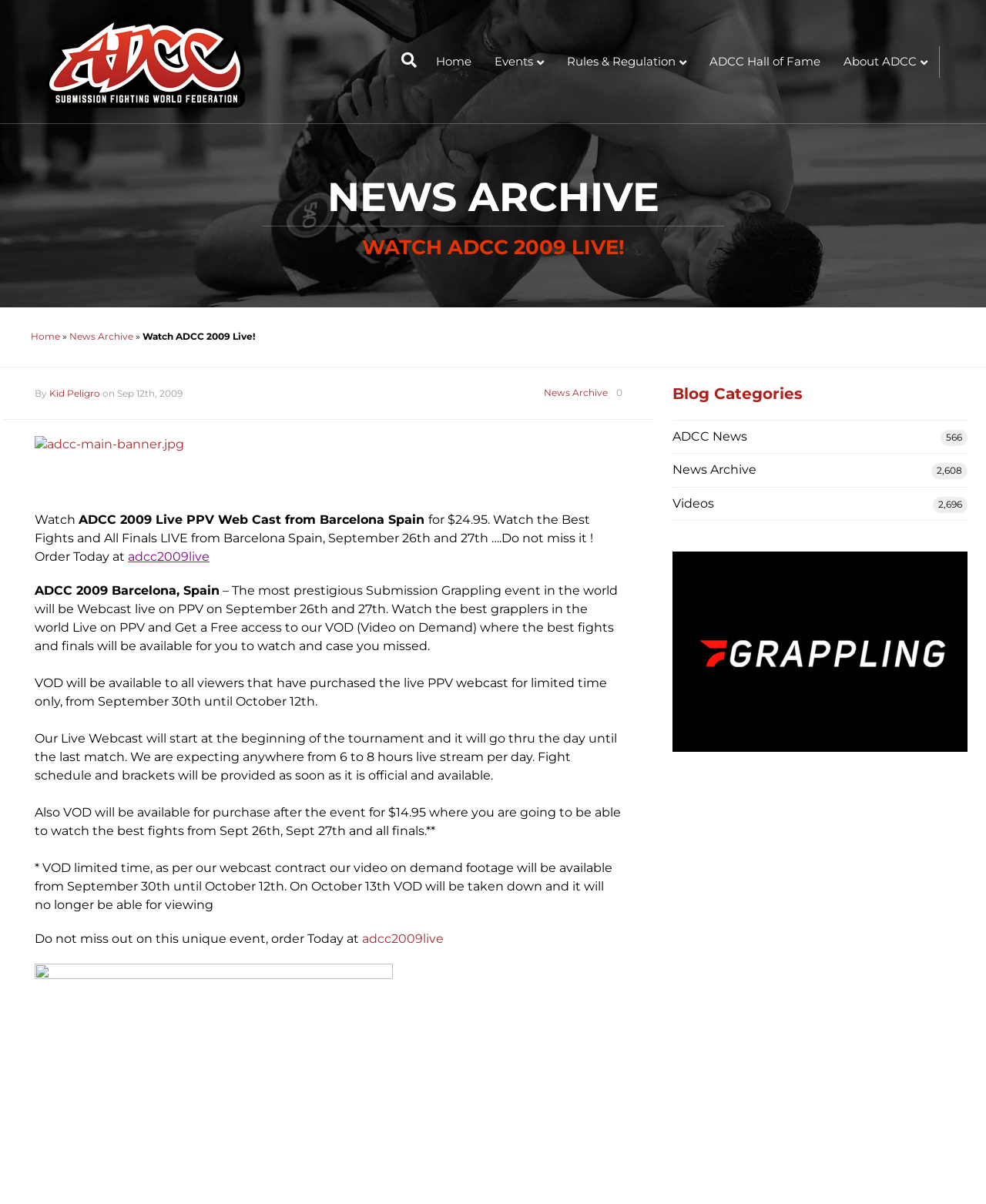Please identify the coordinates of the bounding box for the clickable region that will accomplish this instruction: "Go to Home page".

[0.43, 0.038, 0.49, 0.063]